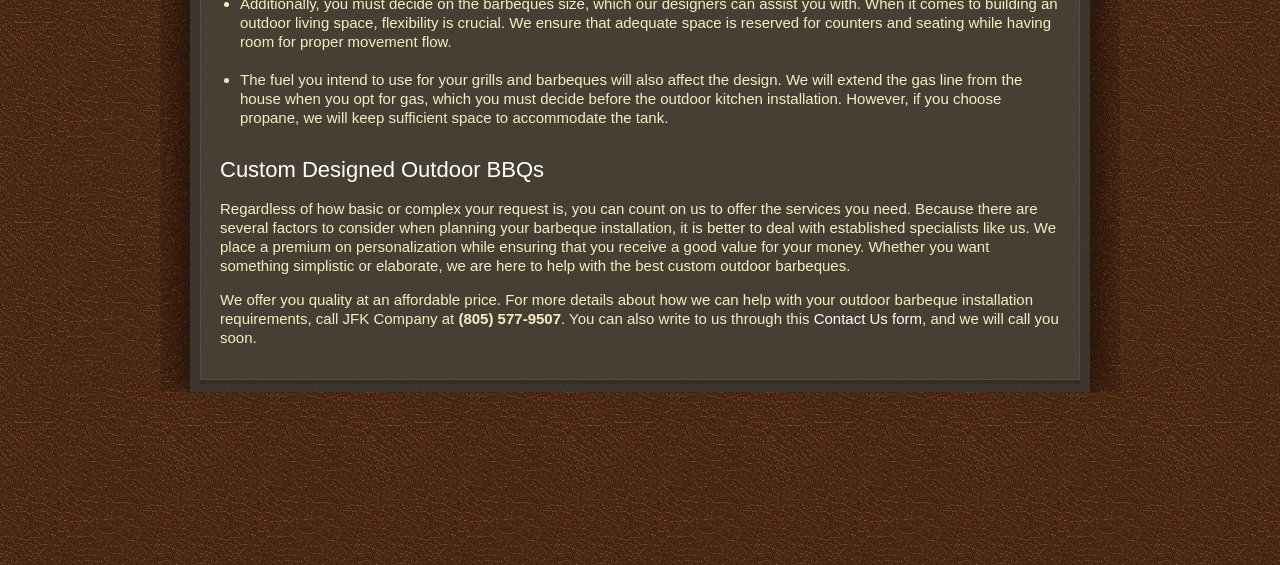Please determine the bounding box coordinates of the area that needs to be clicked to complete this task: 'Read the privacy policy'. The coordinates must be four float numbers between 0 and 1, formatted as [left, top, right, bottom].

[0.581, 0.921, 0.649, 0.949]